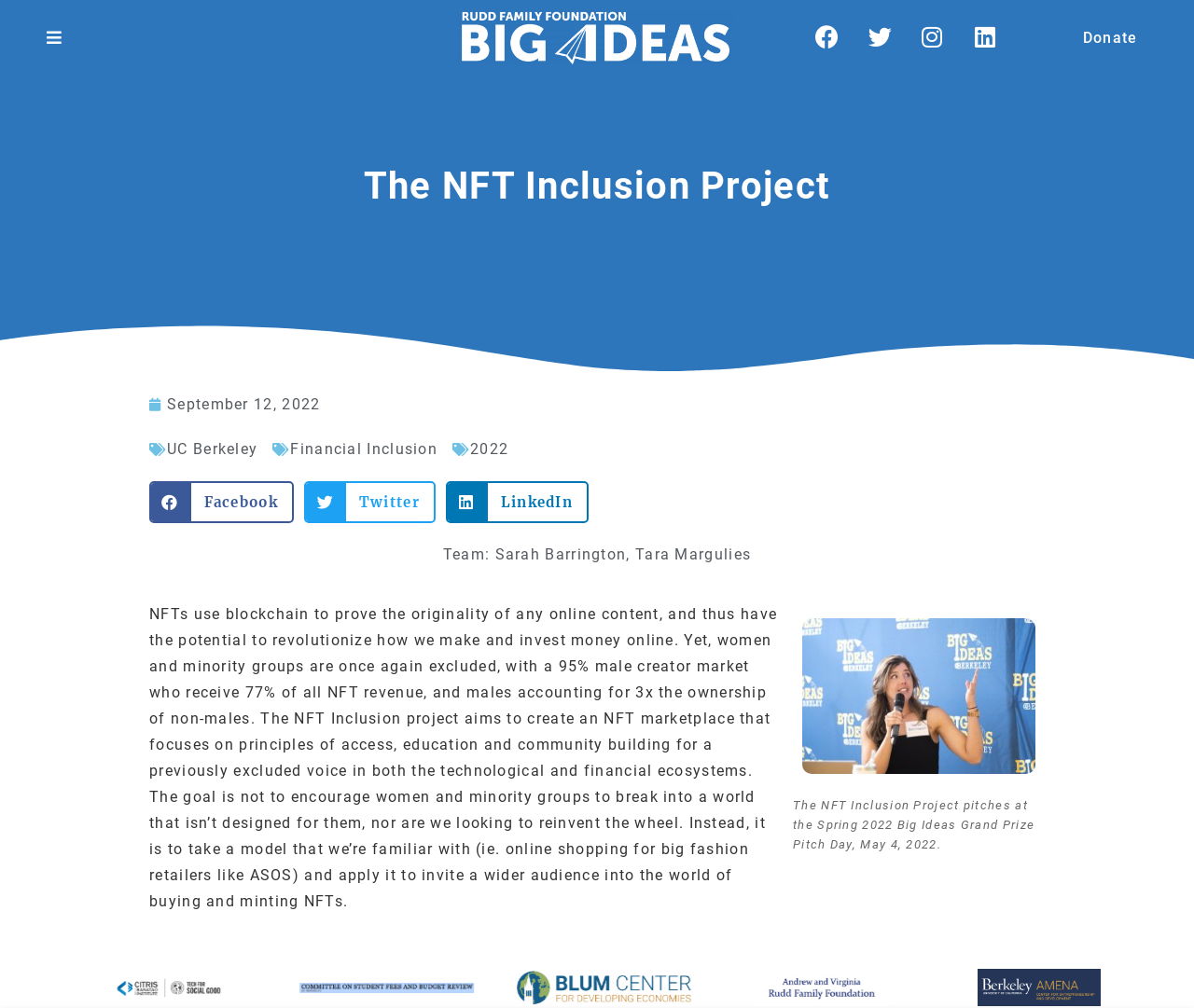Point out the bounding box coordinates of the section to click in order to follow this instruction: "Learn more about Financial Inclusion".

[0.243, 0.437, 0.366, 0.454]